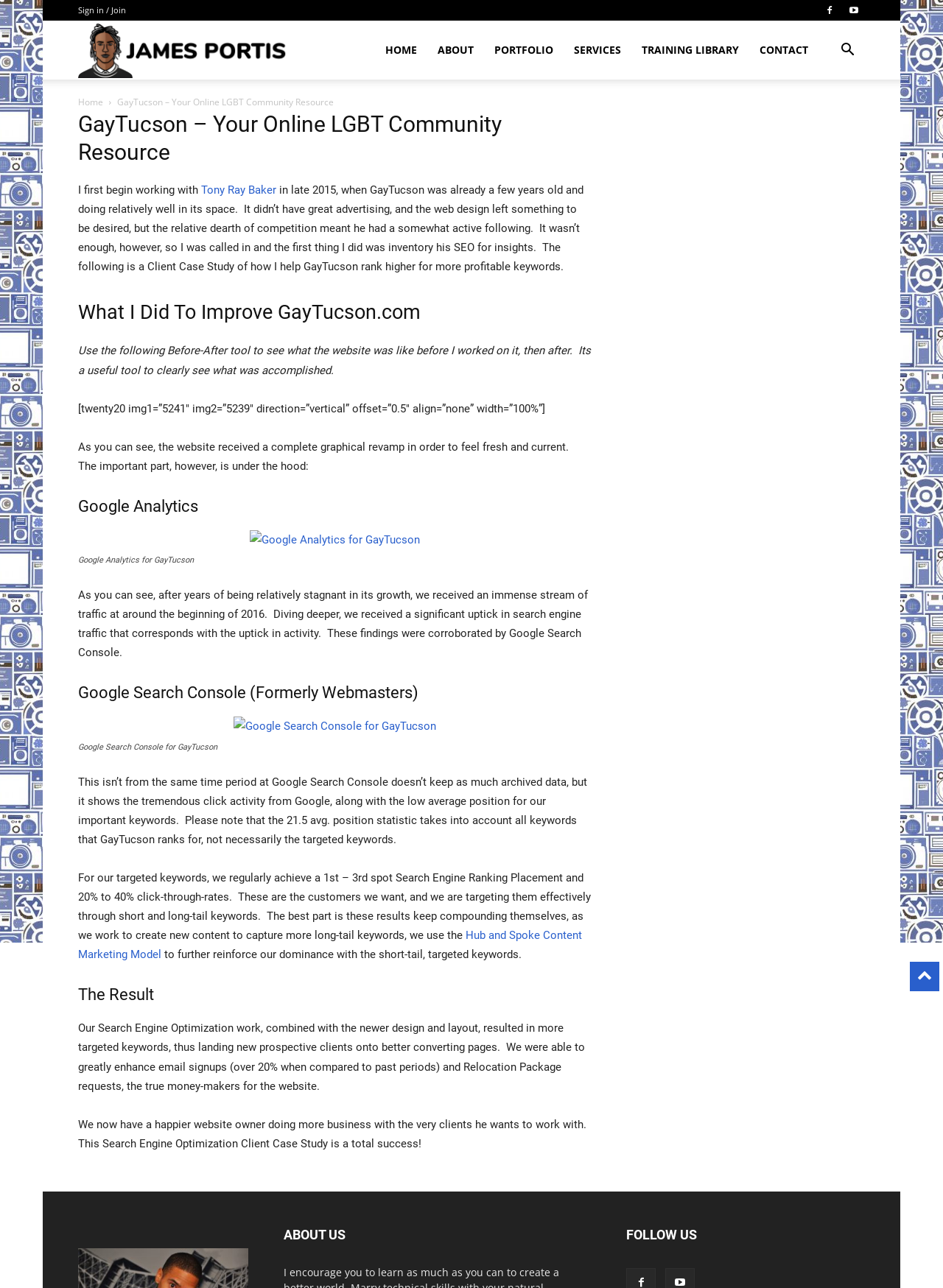Identify the bounding box coordinates of the region that should be clicked to execute the following instruction: "Click on Sign in / Join".

[0.083, 0.003, 0.134, 0.012]